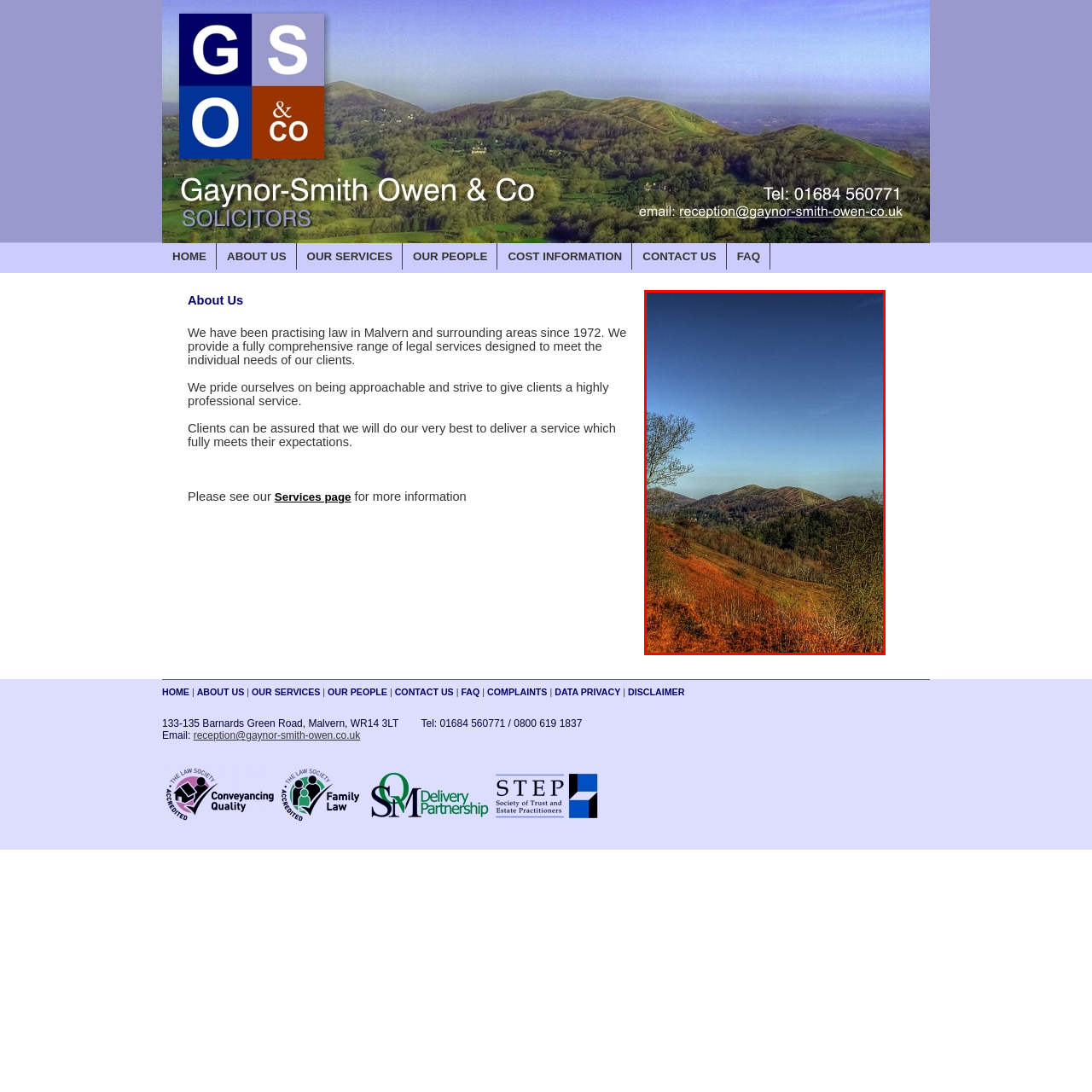What activities are suggested by the scenery?
Inspect the image enclosed by the red bounding box and respond with as much detail as possible.

The caption describes the gentle slopes and ridges of the hills as creating an 'inviting backdrop, suggesting a tranquil environment perfect for outdoor activities such as hiking and nature walks', implying that these activities are suitable for the scenery depicted in the image.